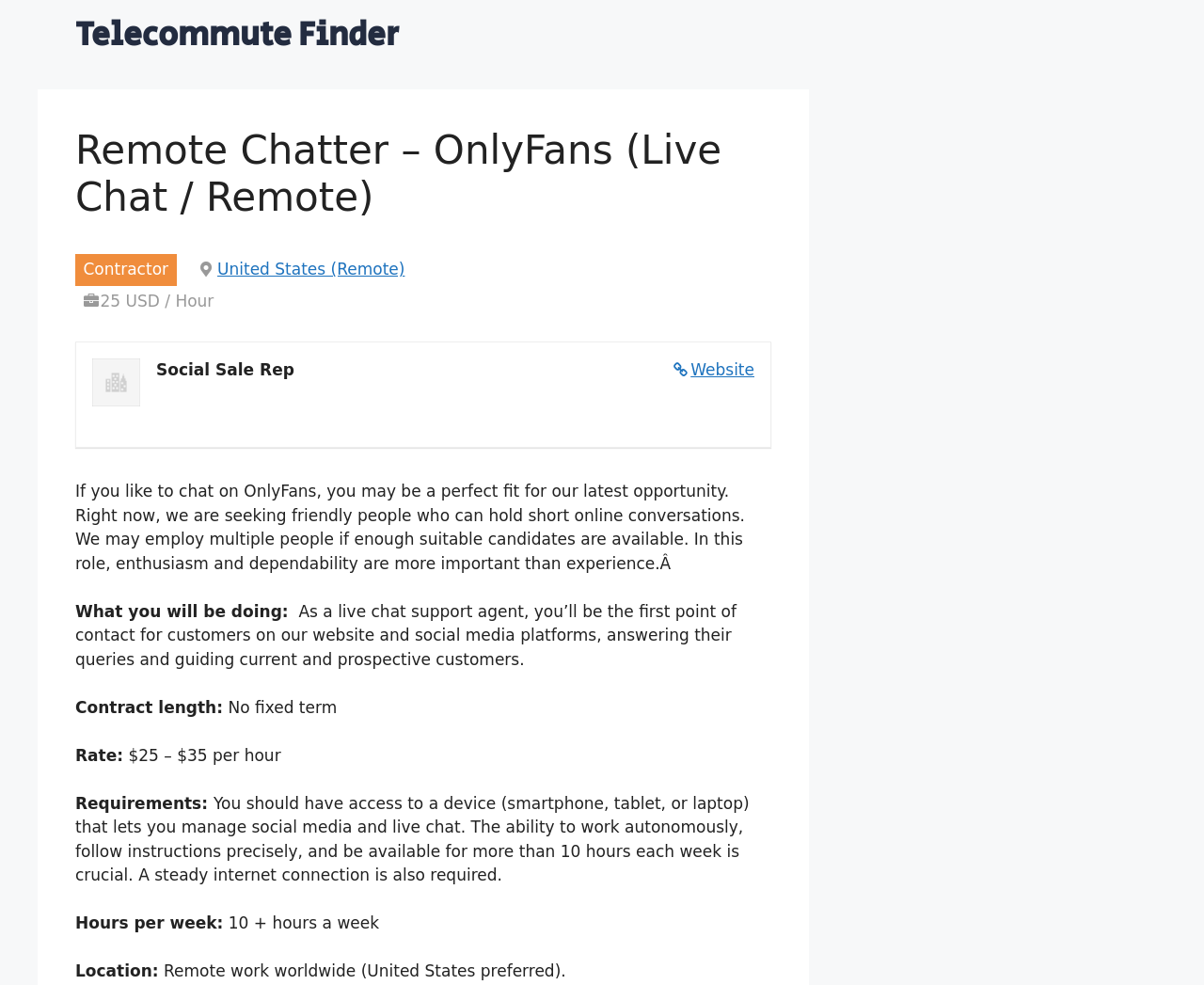What is the text of the webpage's headline?

Remote Chatter – OnlyFans (Live Chat / Remote)